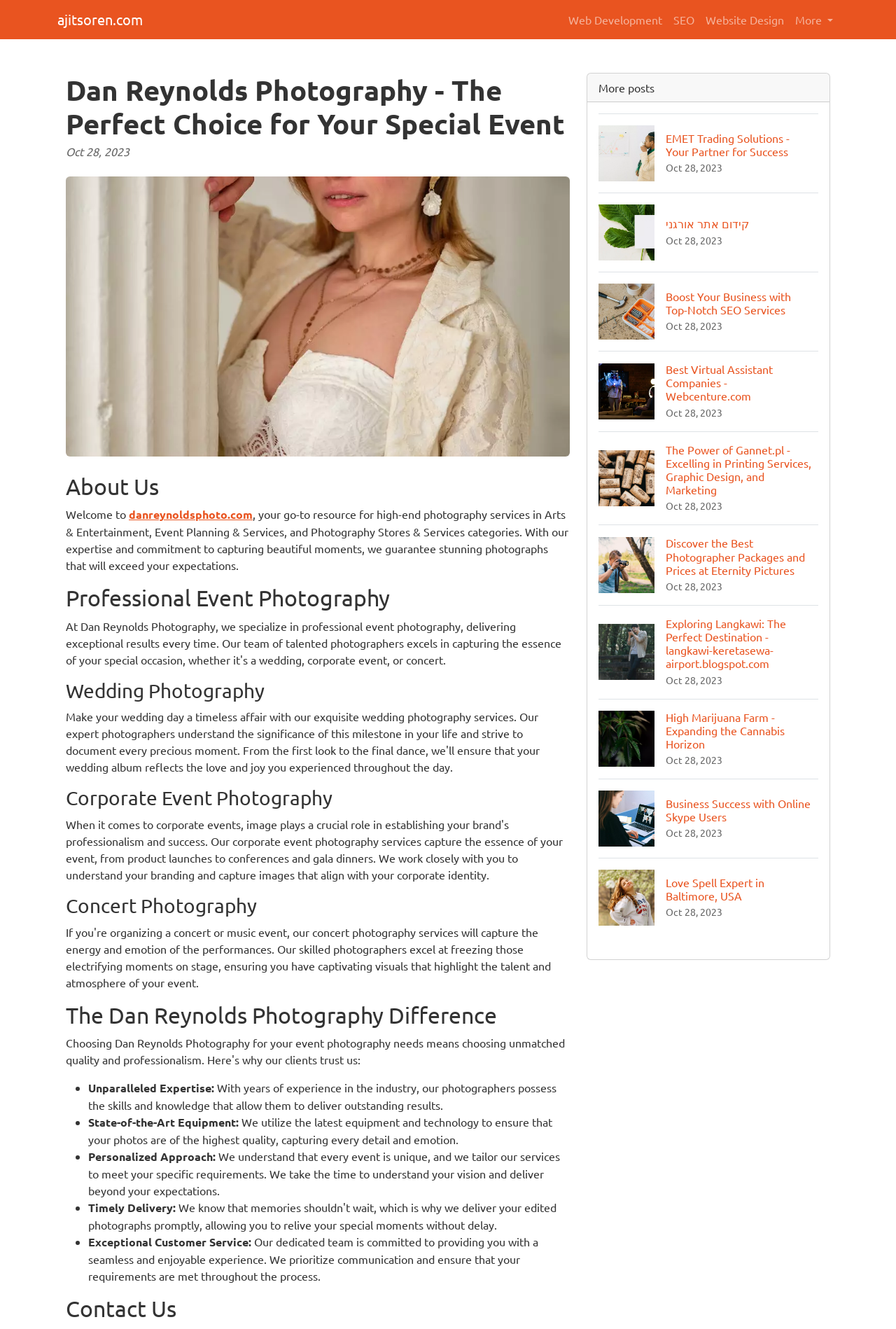Identify the bounding box coordinates of the HTML element based on this description: "SEO".

[0.745, 0.004, 0.781, 0.025]